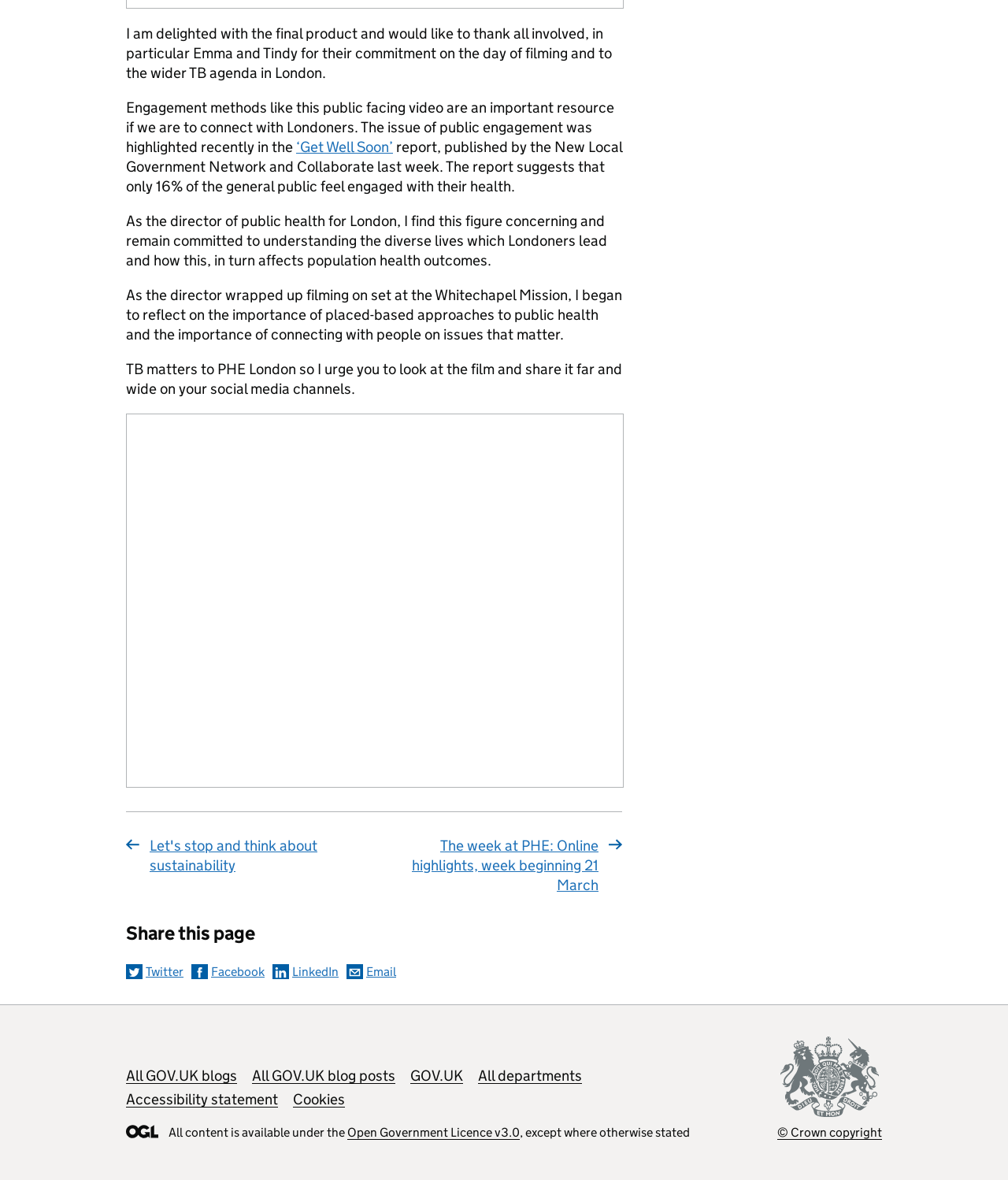What is the name of the report mentioned in the webpage?
Utilize the image to construct a detailed and well-explained answer.

The webpage mentions a report published by the New Local Government Network and Collaborate, and the report is titled ‘Get Well Soon’, so the name of the report is ‘Get Well Soon’.